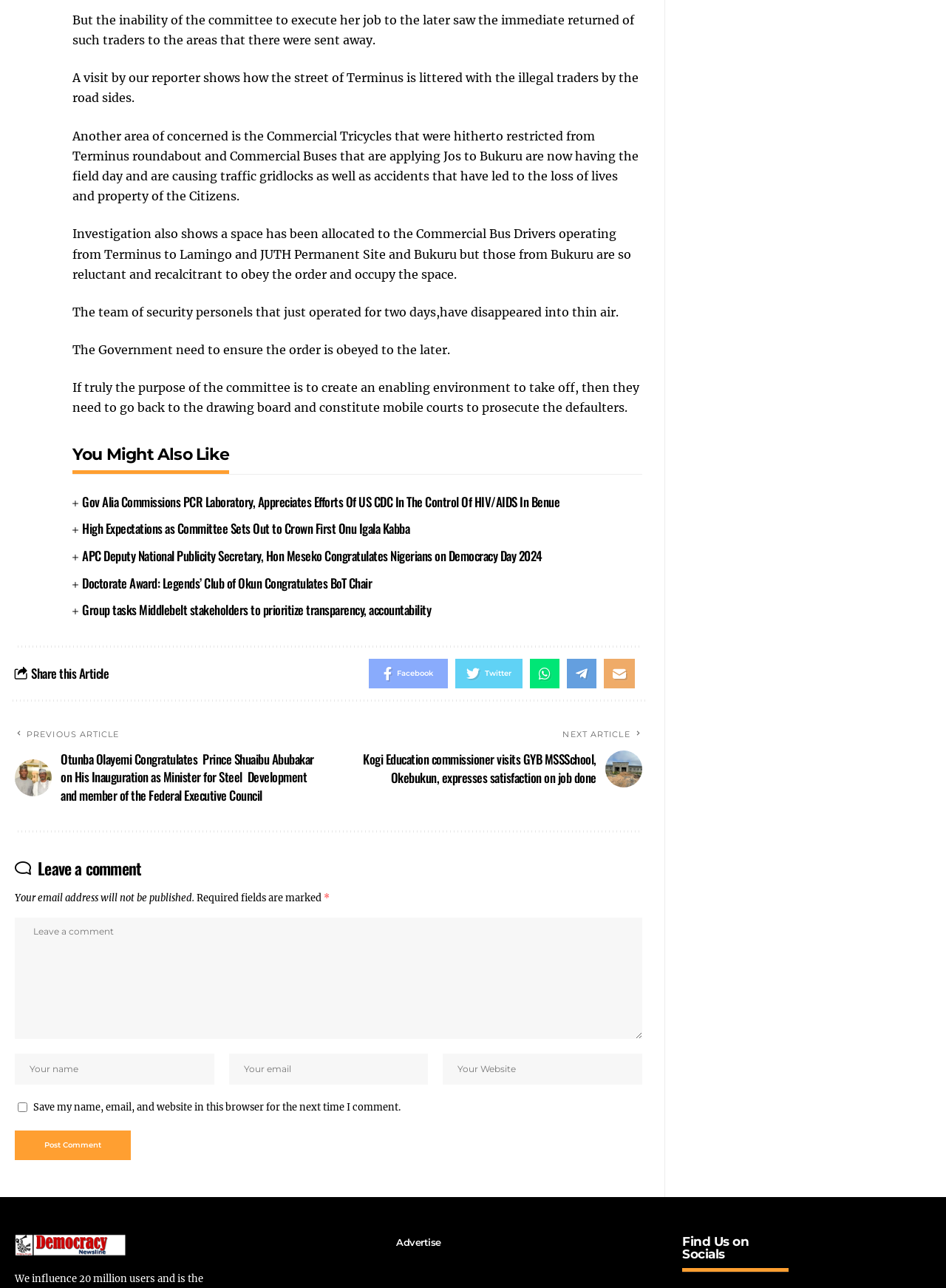Use a single word or phrase to answer the question: 
What is the purpose of the committee mentioned in the article?

To create an enabling environment